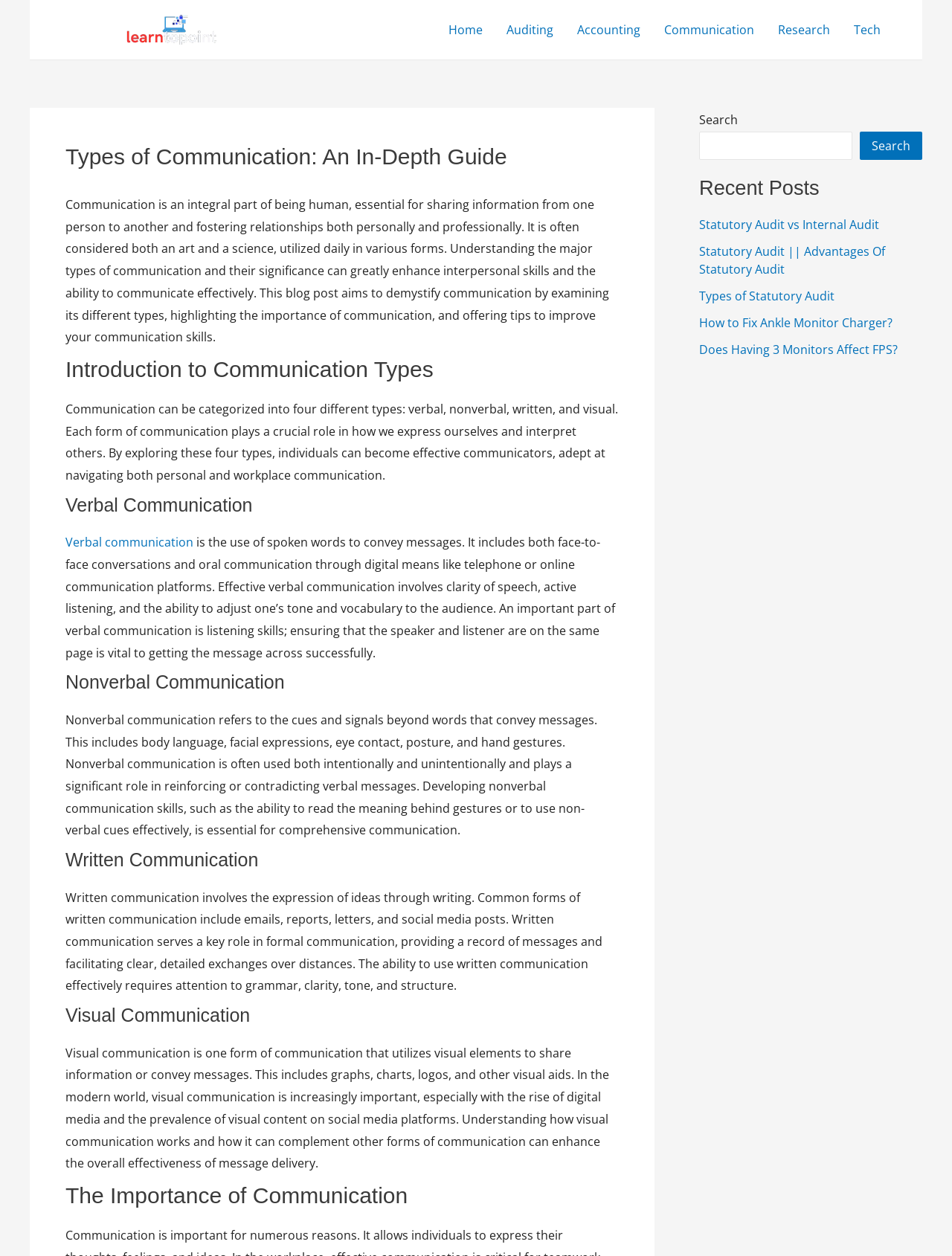Provide the bounding box coordinates of the HTML element this sentence describes: "Statutory Audit vs Internal Audit". The bounding box coordinates consist of four float numbers between 0 and 1, i.e., [left, top, right, bottom].

[0.734, 0.321, 0.923, 0.334]